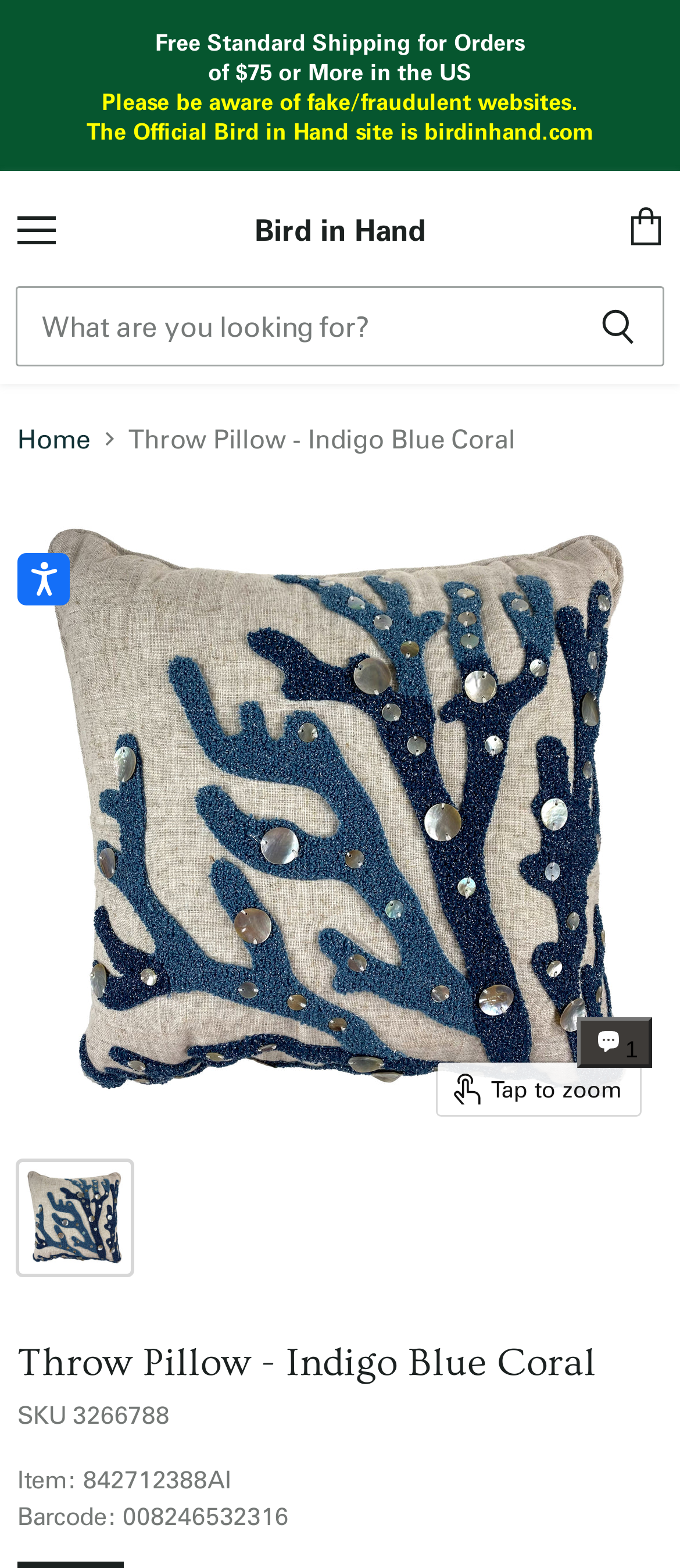Identify the text that serves as the heading for the webpage and generate it.

Throw Pillow - Indigo Blue Coral